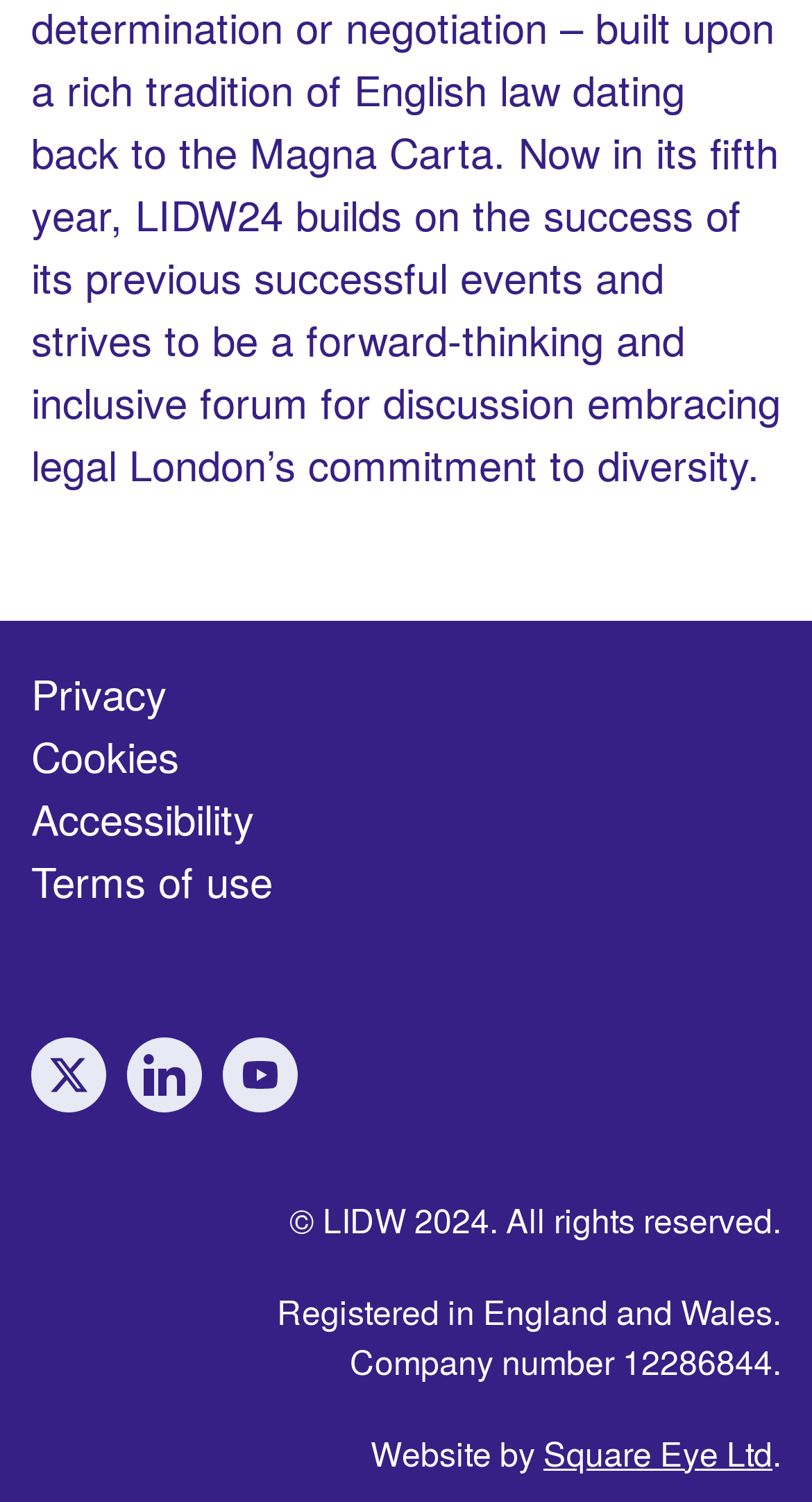Locate the bounding box coordinates of the element's region that should be clicked to carry out the following instruction: "go to linkedin". The coordinates need to be four float numbers between 0 and 1, i.e., [left, top, right, bottom].

[0.156, 0.69, 0.249, 0.74]